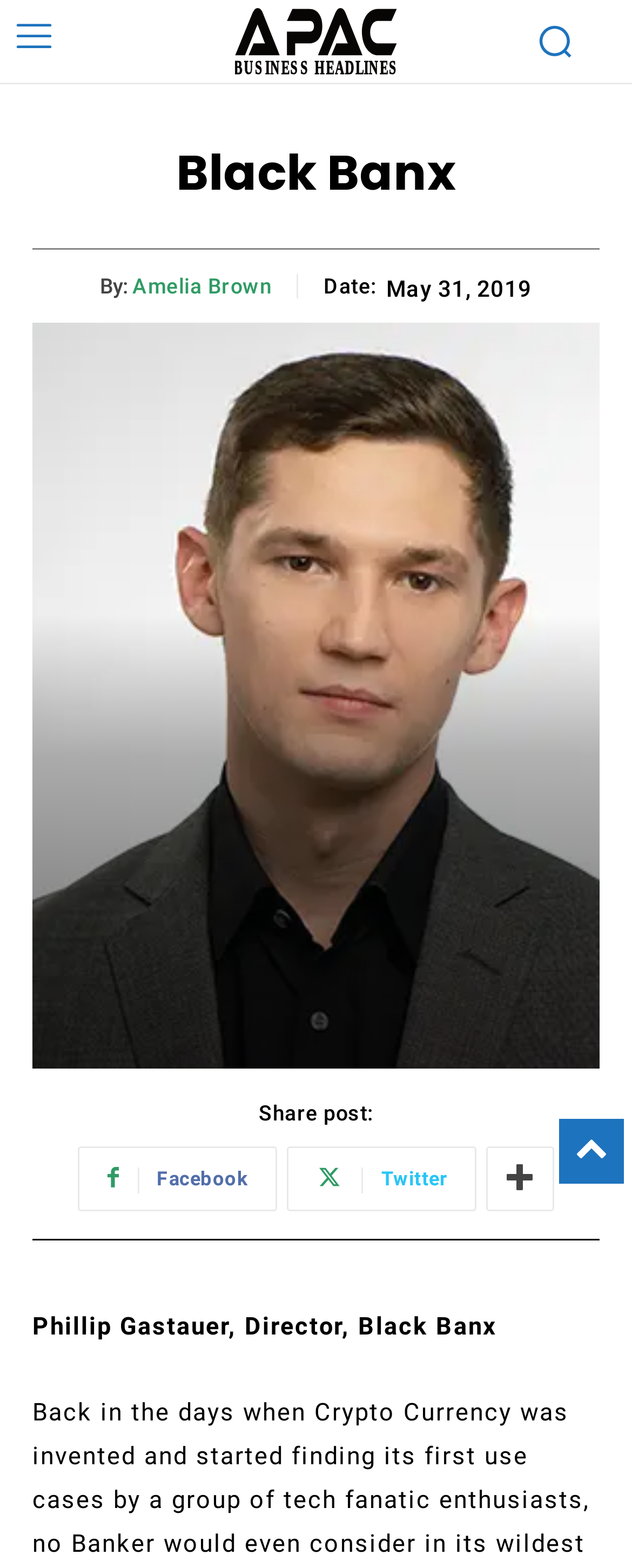What is the date of the article?
Please analyze the image and answer the question with as much detail as possible.

I found the date of the article by looking at the text next to 'Date:' which is 'May 31, 2019', indicating that the article was published on this date.